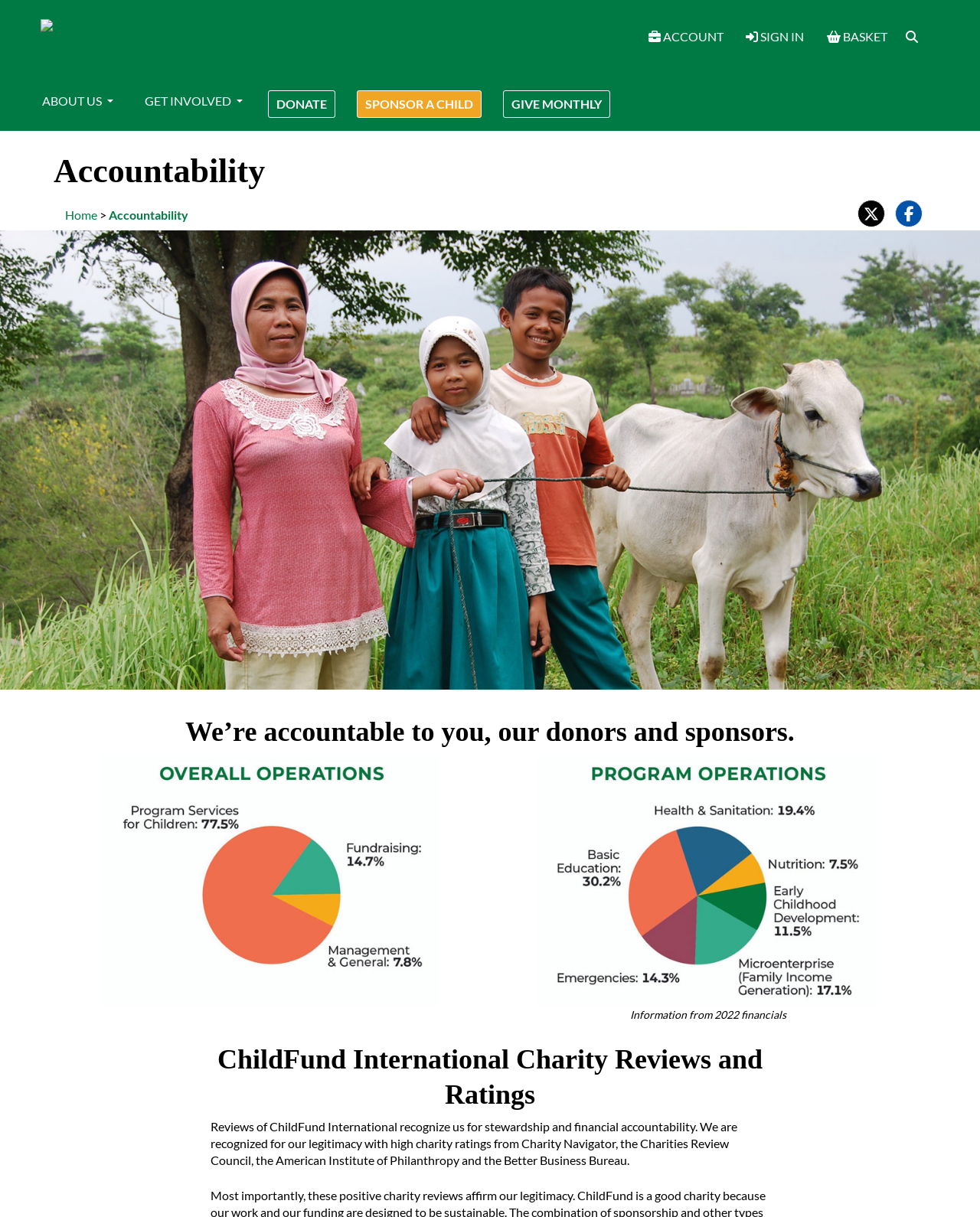Please locate the bounding box coordinates for the element that should be clicked to achieve the following instruction: "Click the ABOUT US button". Ensure the coordinates are given as four float numbers between 0 and 1, i.e., [left, top, right, bottom].

[0.037, 0.071, 0.122, 0.095]